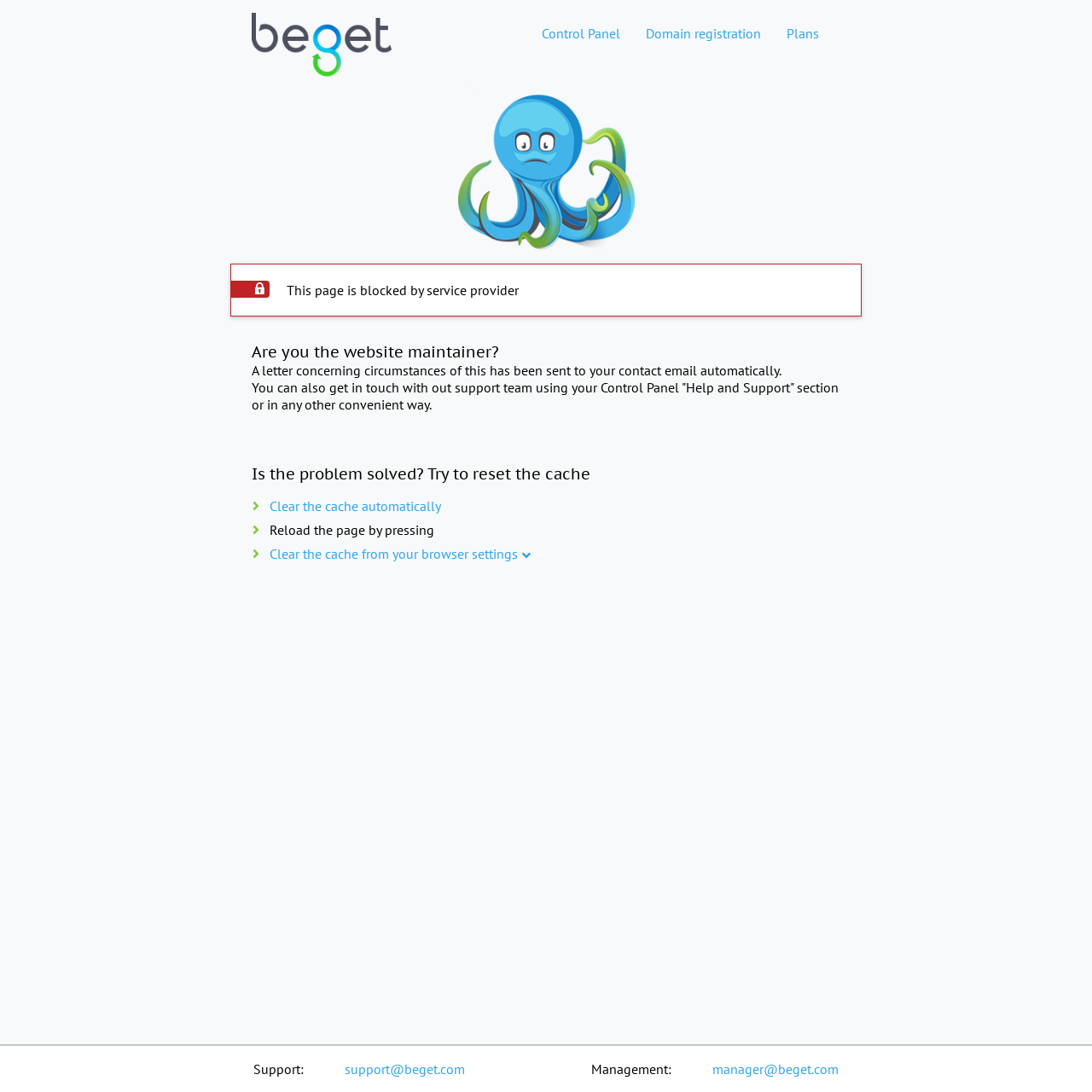Find the bounding box of the element with the following description: "title="Web hosting home page"". The coordinates must be four float numbers between 0 and 1, formatted as [left, top, right, bottom].

[0.23, 0.046, 0.359, 0.062]